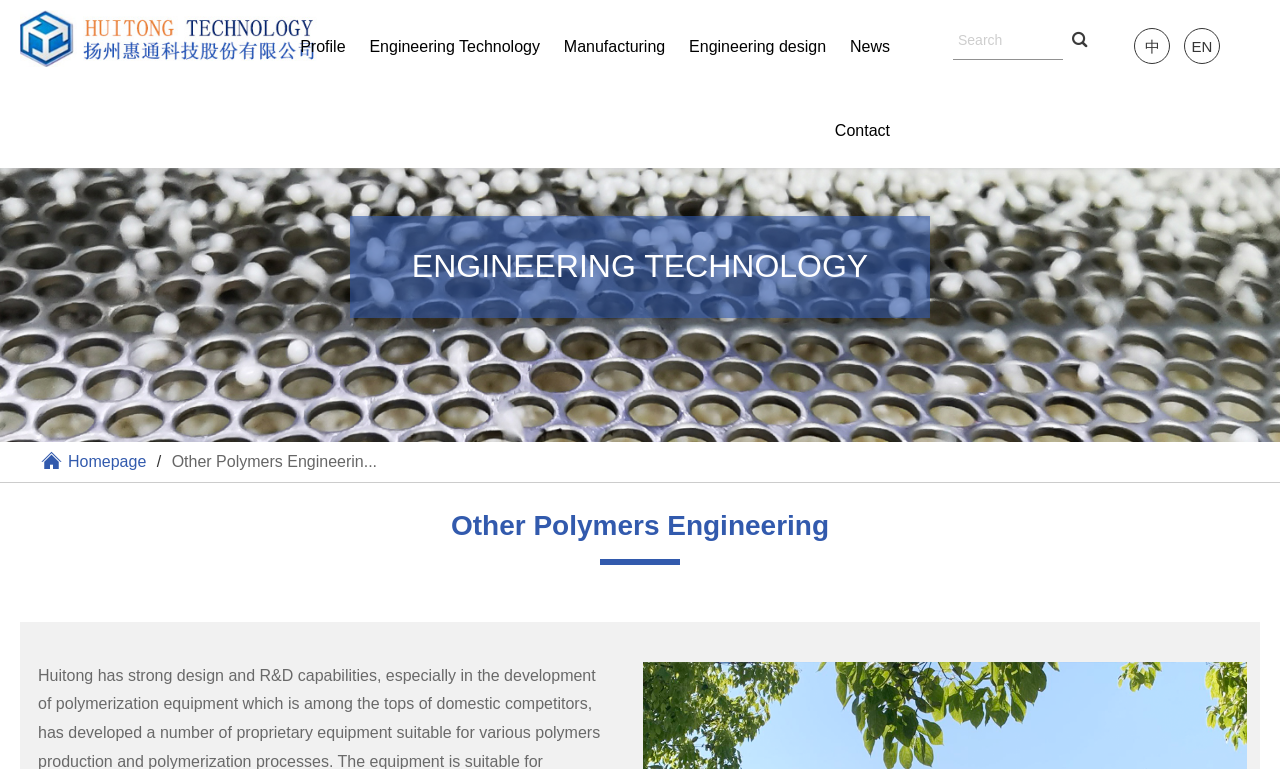Identify the bounding box coordinates of the region that should be clicked to execute the following instruction: "learn about Nylon Engineering".

[0.047, 0.272, 0.228, 0.332]